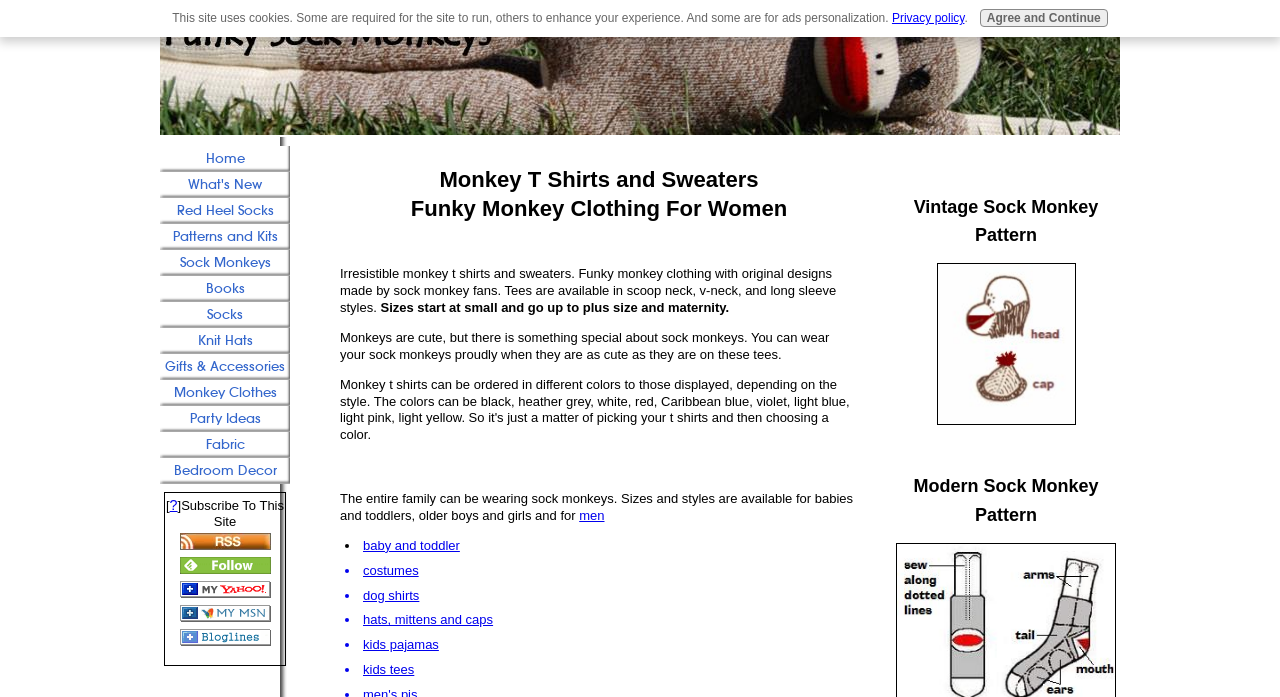Answer the following in one word or a short phrase: 
What is special about the sock monkeys on these tees?

They are cute